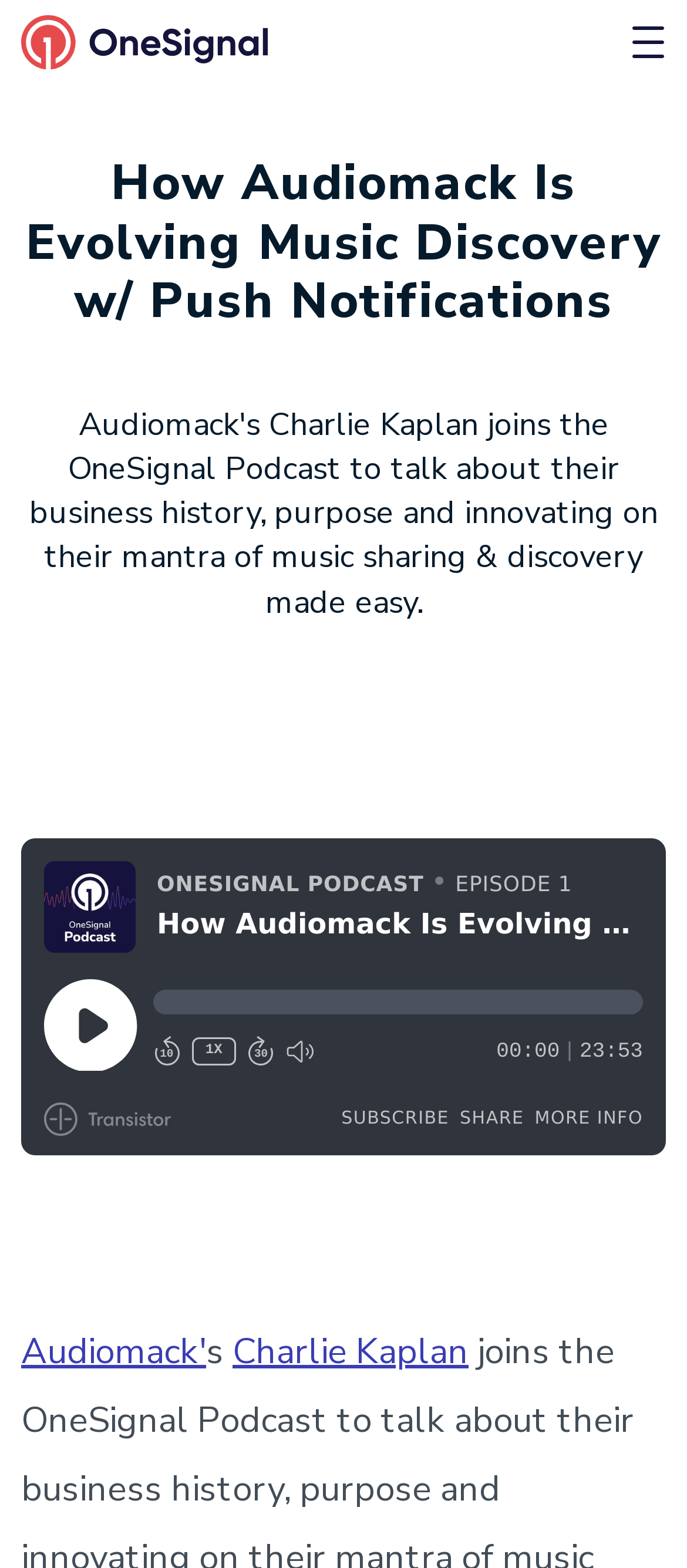Provide a brief response to the question using a single word or phrase: 
What is the topic of discussion on the podcast?

Music discovery